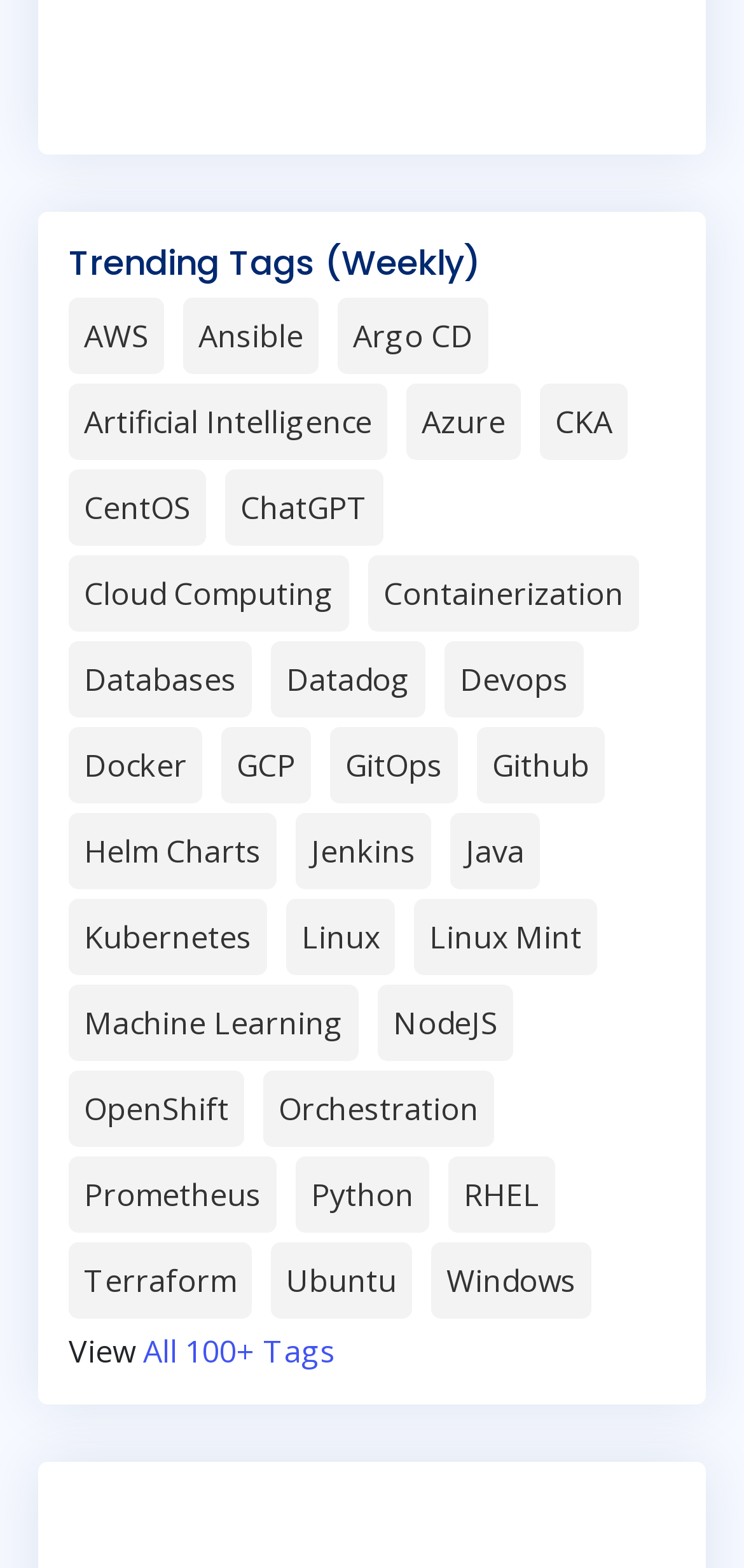Please identify the bounding box coordinates of the element I should click to complete this instruction: 'Switch to English'. The coordinates should be given as four float numbers between 0 and 1, like this: [left, top, right, bottom].

None